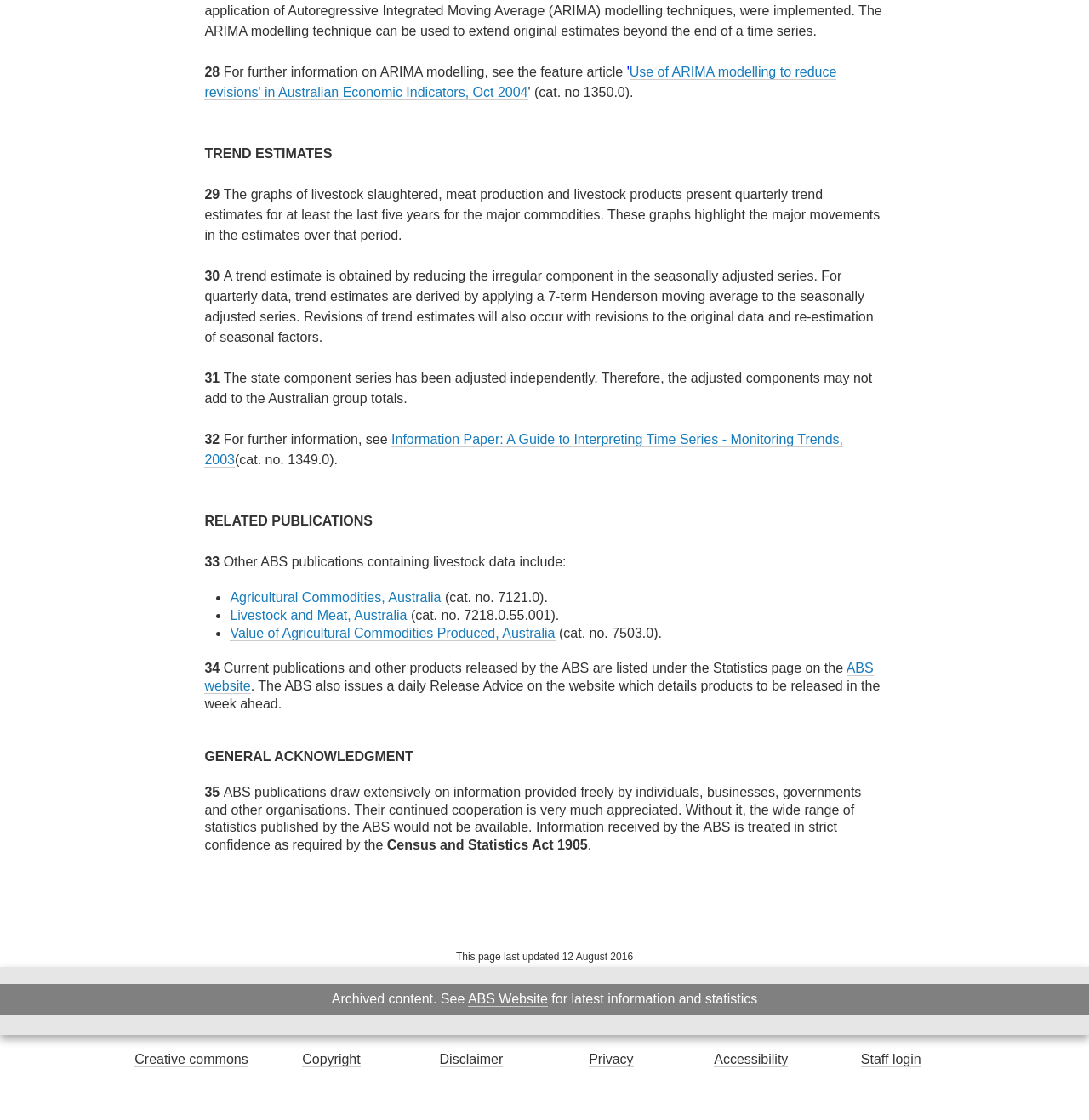Respond with a single word or phrase to the following question:
What is the topic of the webpage?

Livestock and meat production